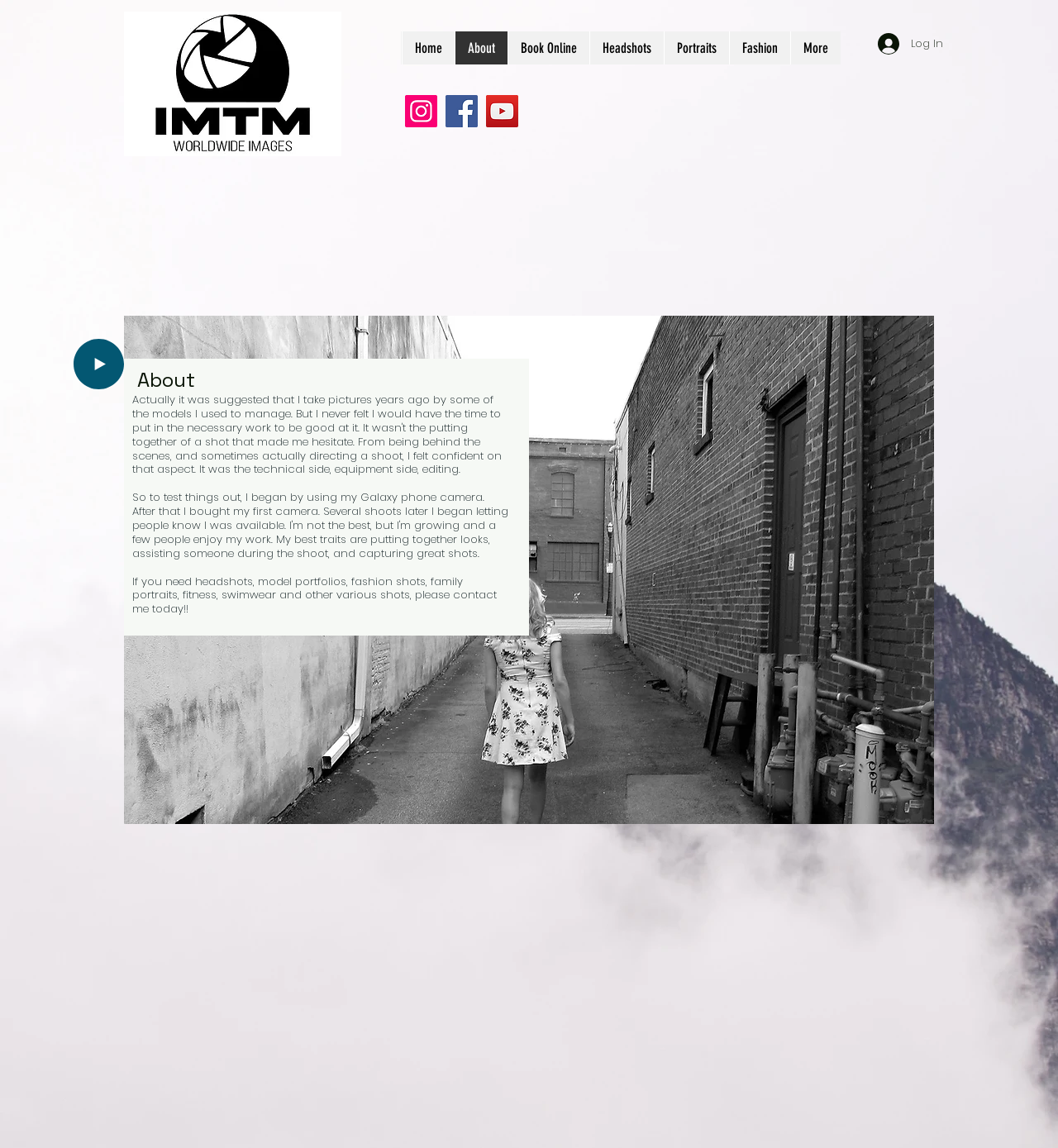Give a comprehensive overview of the webpage, including key elements.

The webpage is about IMTM Worldwide Images, with a logo image located at the top left corner. Below the logo, there is a navigation menu with links to different sections of the website, including "Home", "About", "Book Online", "Headshots", "Portraits", "Fashion", and "More". The navigation menu is followed by a "Log In" button at the top right corner, accompanied by a small image.

On the top middle section, there is a social bar with links to Instagram, Facebook, and YouTube, each represented by an image. Below the social bar, there is a main content area that takes up most of the page. Within this area, there is a large image of a person, Desirae, in an alley, which spans across most of the width.

Above the image, there is a heading that reads "About", and below the image, there is a paragraph of text that describes the services offered by IMTM Worldwide Images, including headshots, model portfolios, fashion shots, and family portraits. At the top left corner of the main content area, there is a "Play" button with a small image.